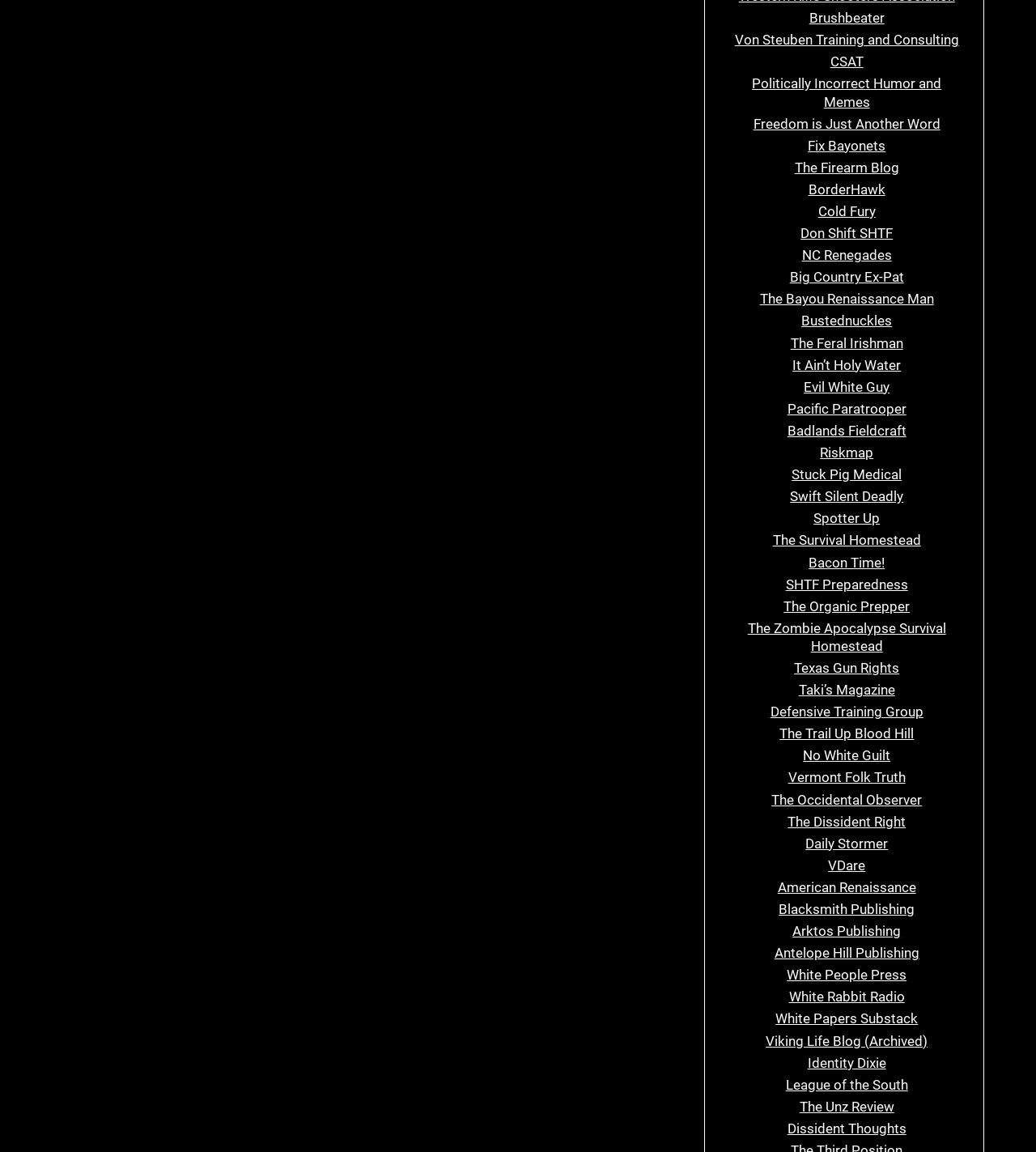Answer the question briefly using a single word or phrase: 
What is the text of the 10th link?

The Firearm Blog